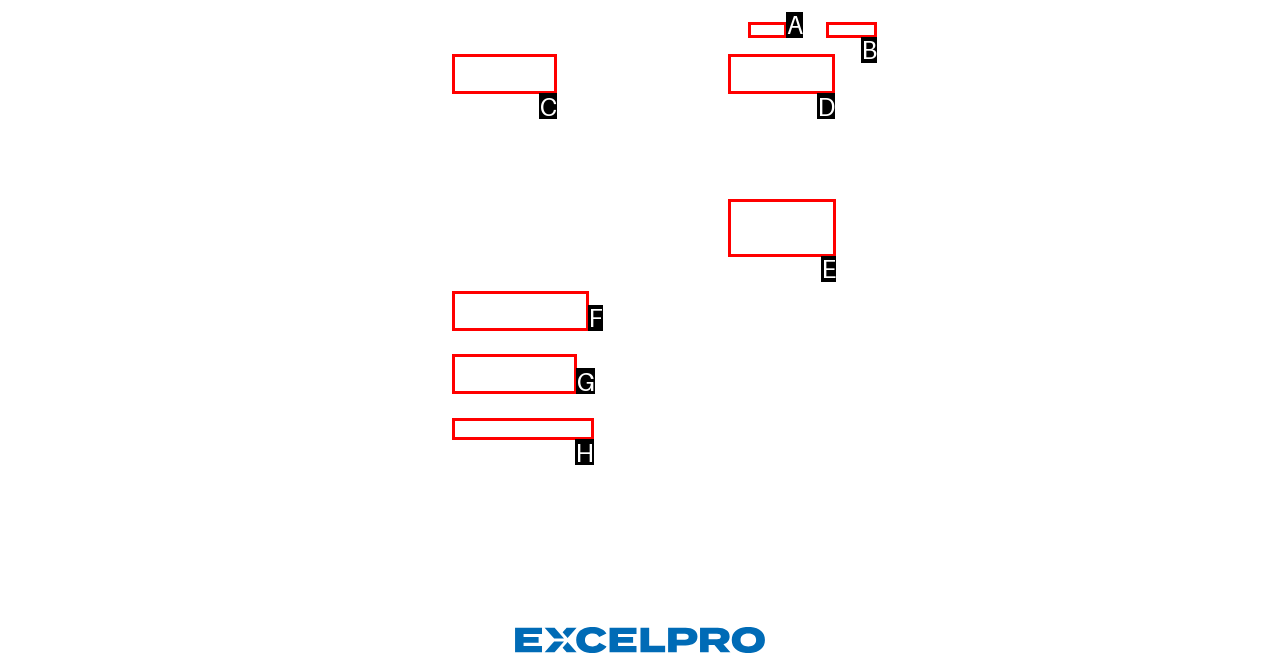From the given choices, determine which HTML element matches the description: Design & Build Work Cells. Reply with the appropriate letter.

G